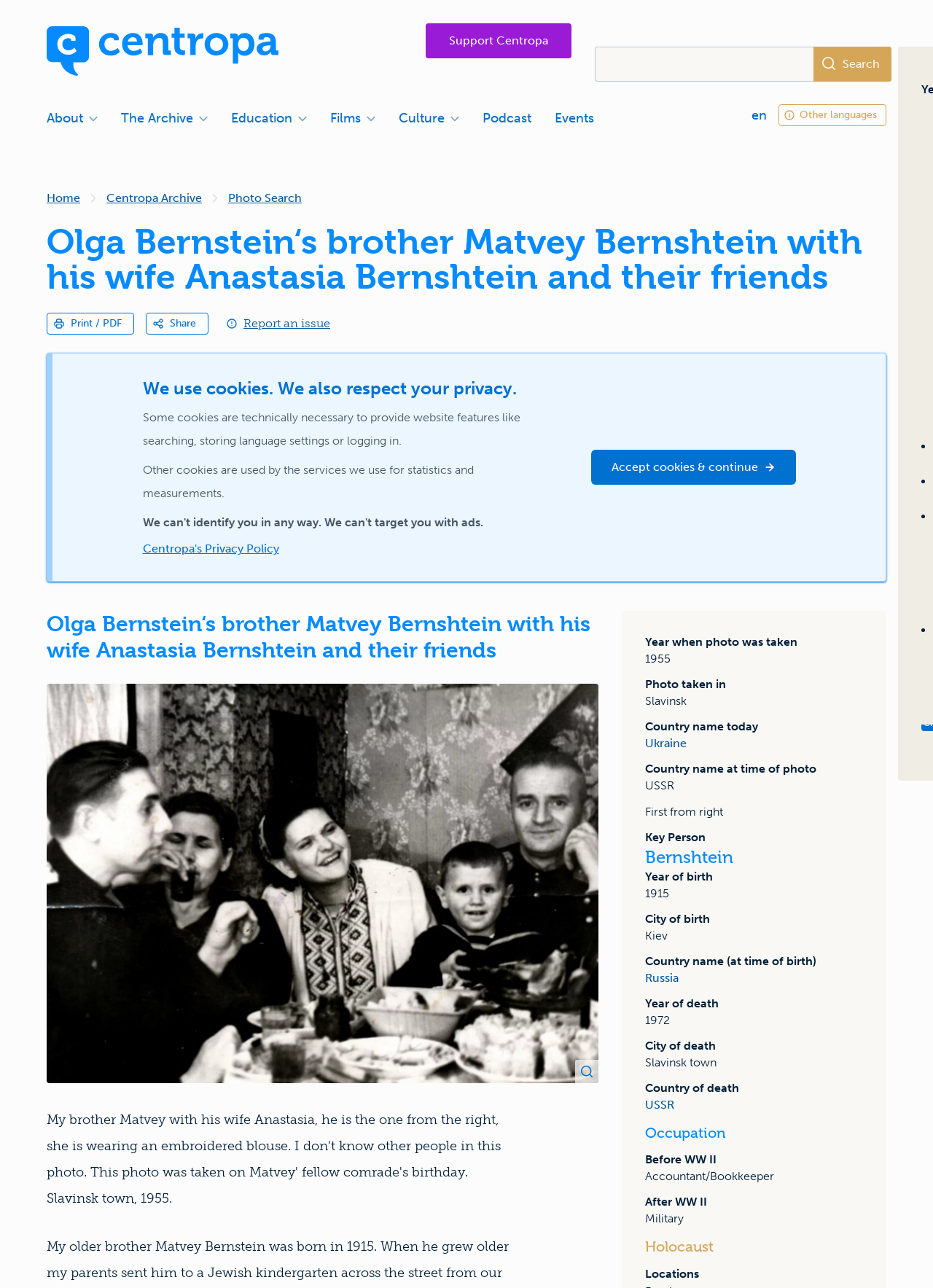What is the current country name of the location where the photo was taken?
Answer the question with a single word or phrase derived from the image.

Ukraine